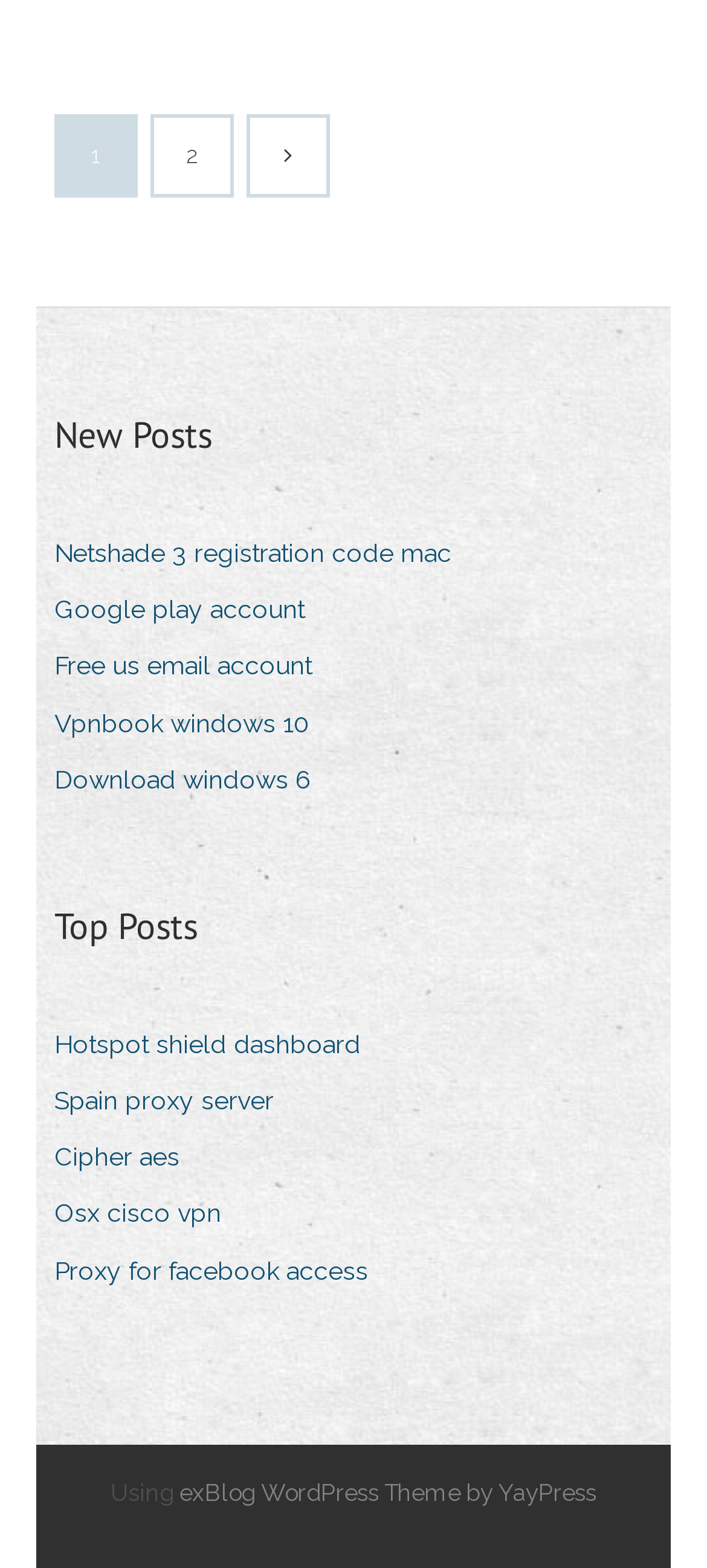Please answer the following question as detailed as possible based on the image: 
What is the second category of posts?

The second category of posts is 'Top Posts' as indicated by the heading 'Top Posts' above the list of links.